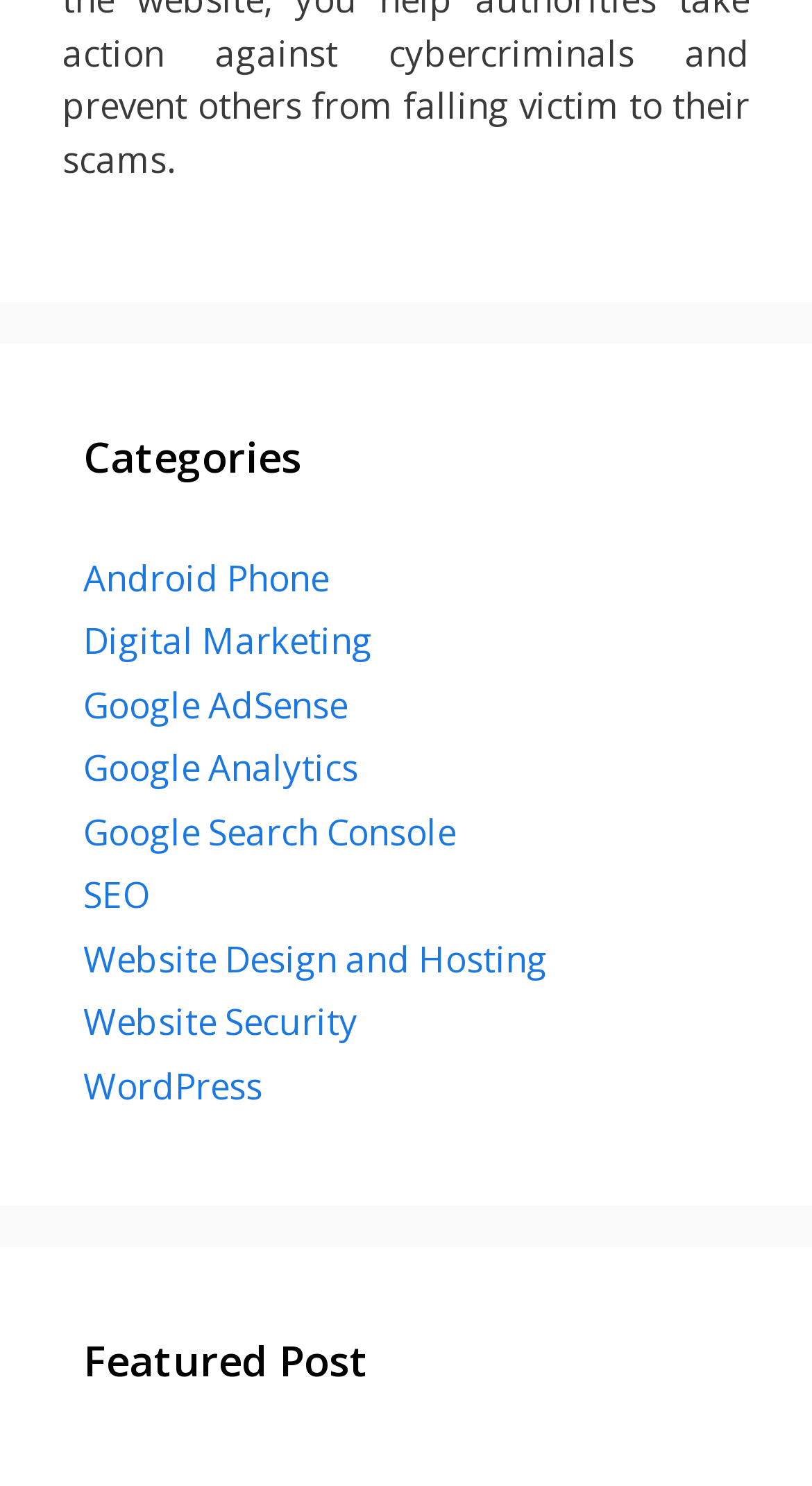Refer to the element description SEO and identify the corresponding bounding box in the screenshot. Format the coordinates as (top-left x, top-left y, bottom-right x, bottom-right y) with values in the range of 0 to 1.

[0.103, 0.586, 0.185, 0.618]